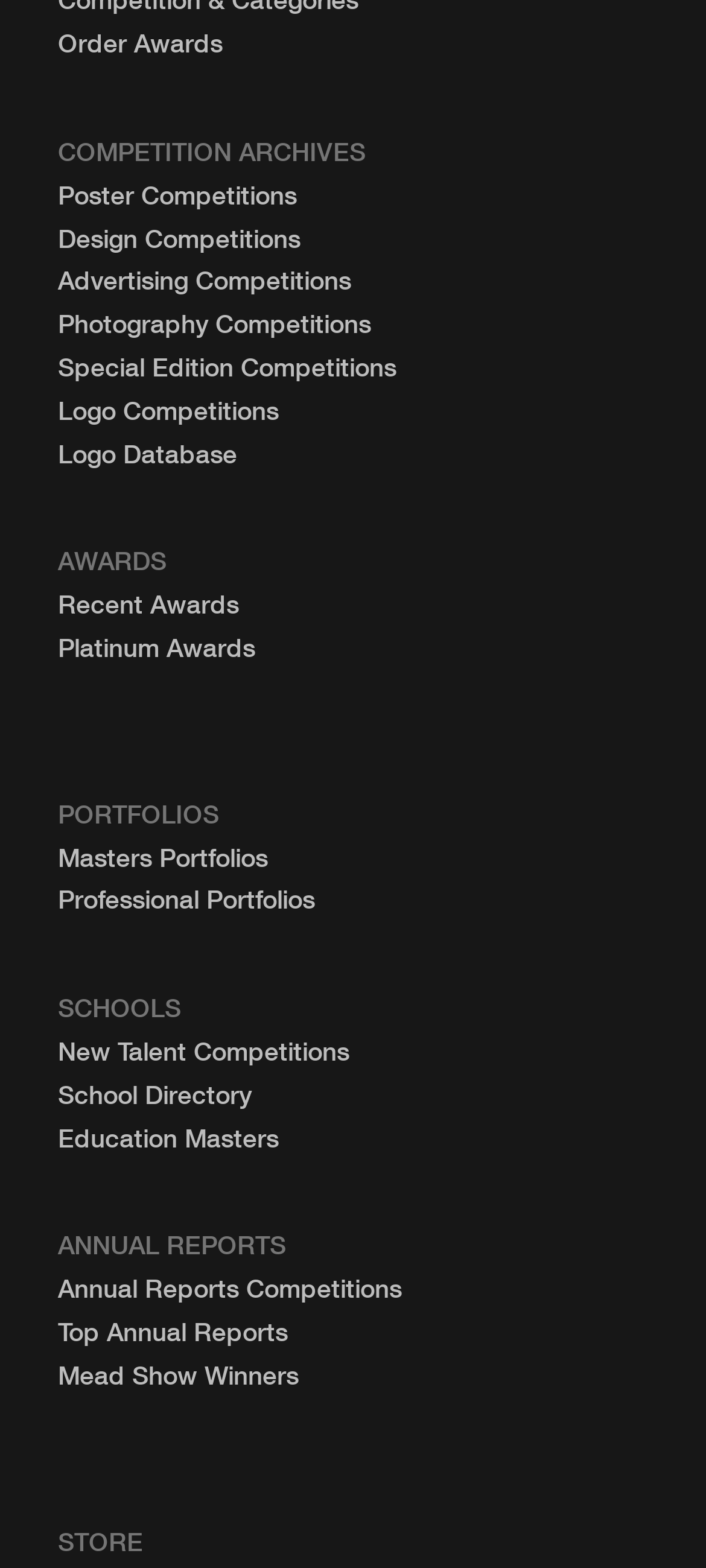Please locate the bounding box coordinates of the element's region that needs to be clicked to follow the instruction: "Browse design competitions". The bounding box coordinates should be provided as four float numbers between 0 and 1, i.e., [left, top, right, bottom].

[0.082, 0.142, 0.426, 0.162]